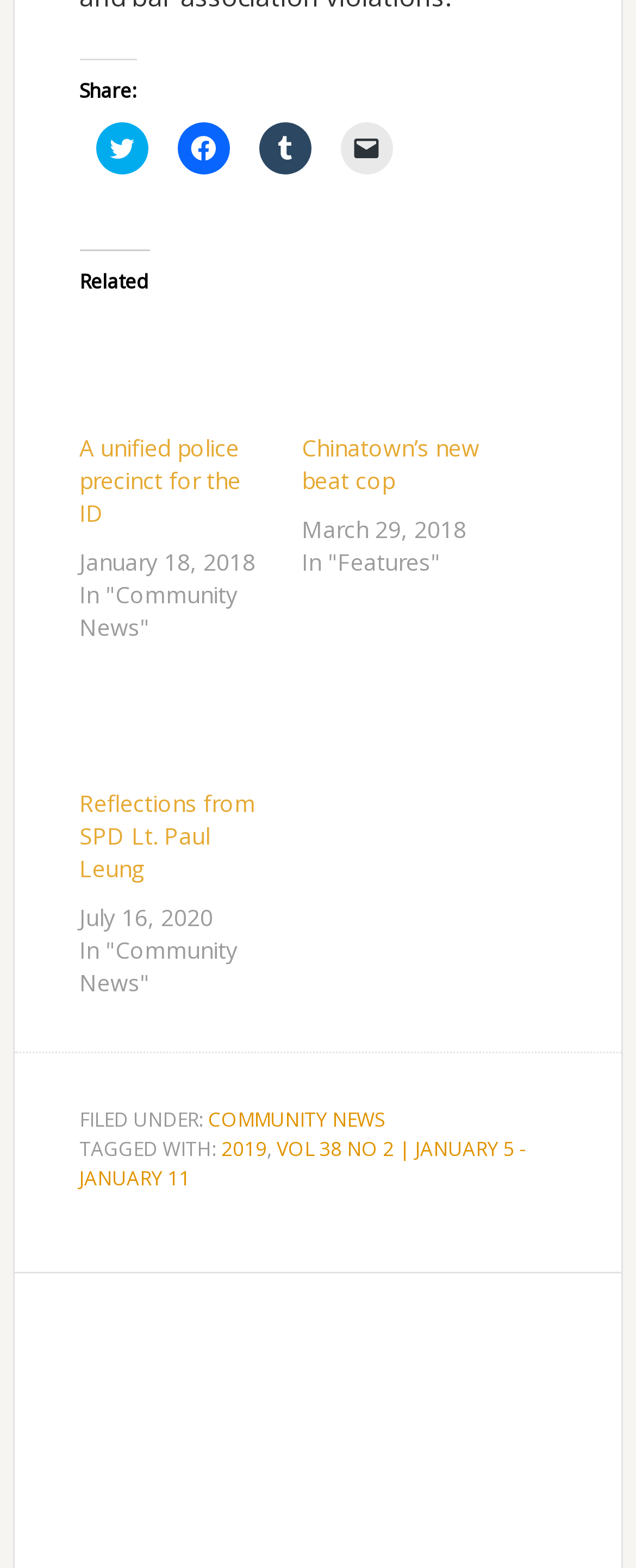What social media platforms can you share this article on?
Using the information from the image, give a concise answer in one word or a short phrase.

Twitter, Facebook, Tumblr